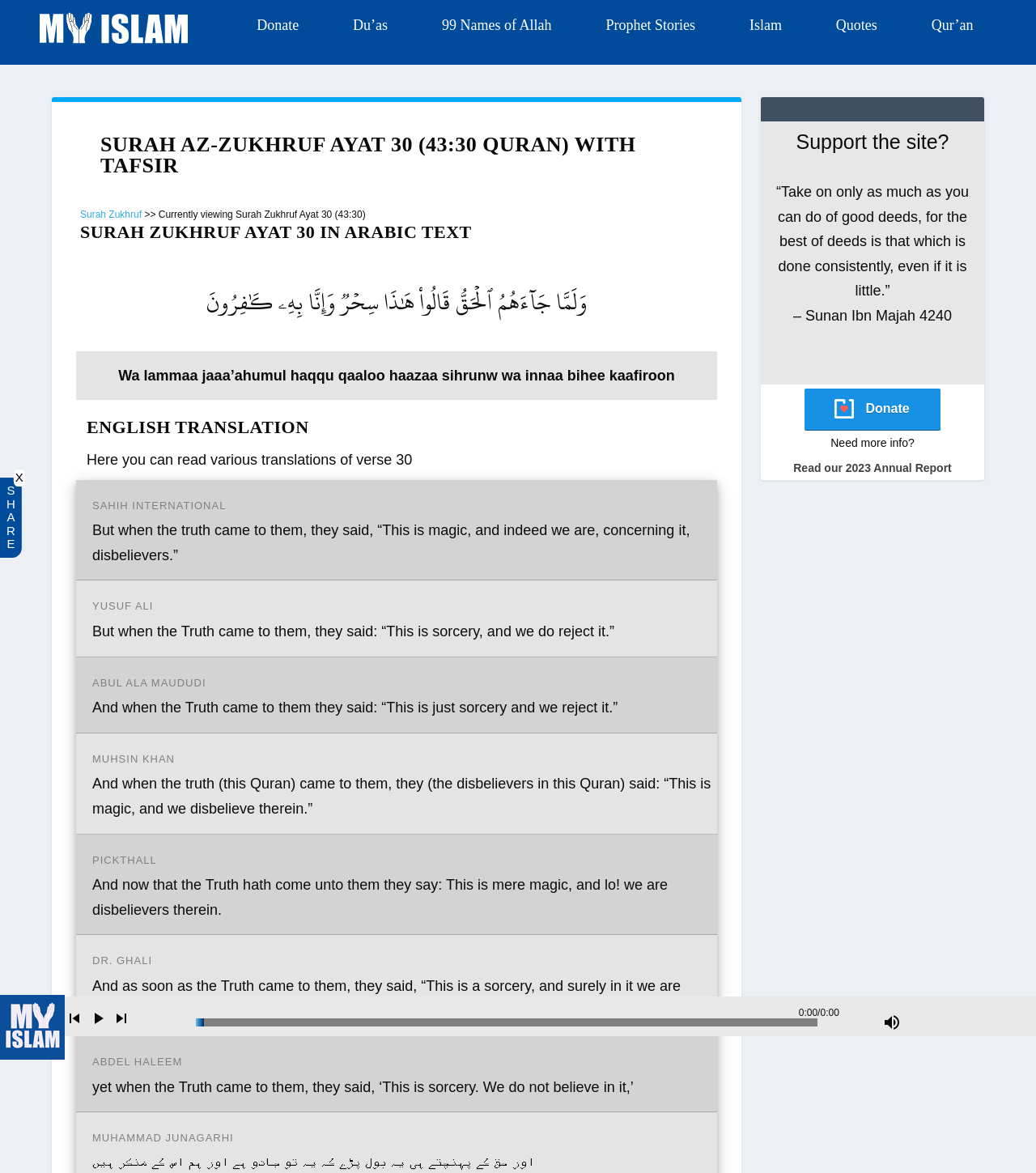Locate the bounding box coordinates of the segment that needs to be clicked to meet this instruction: "Click the 'Read our 2023 Annual Report' link".

[0.766, 0.394, 0.919, 0.405]